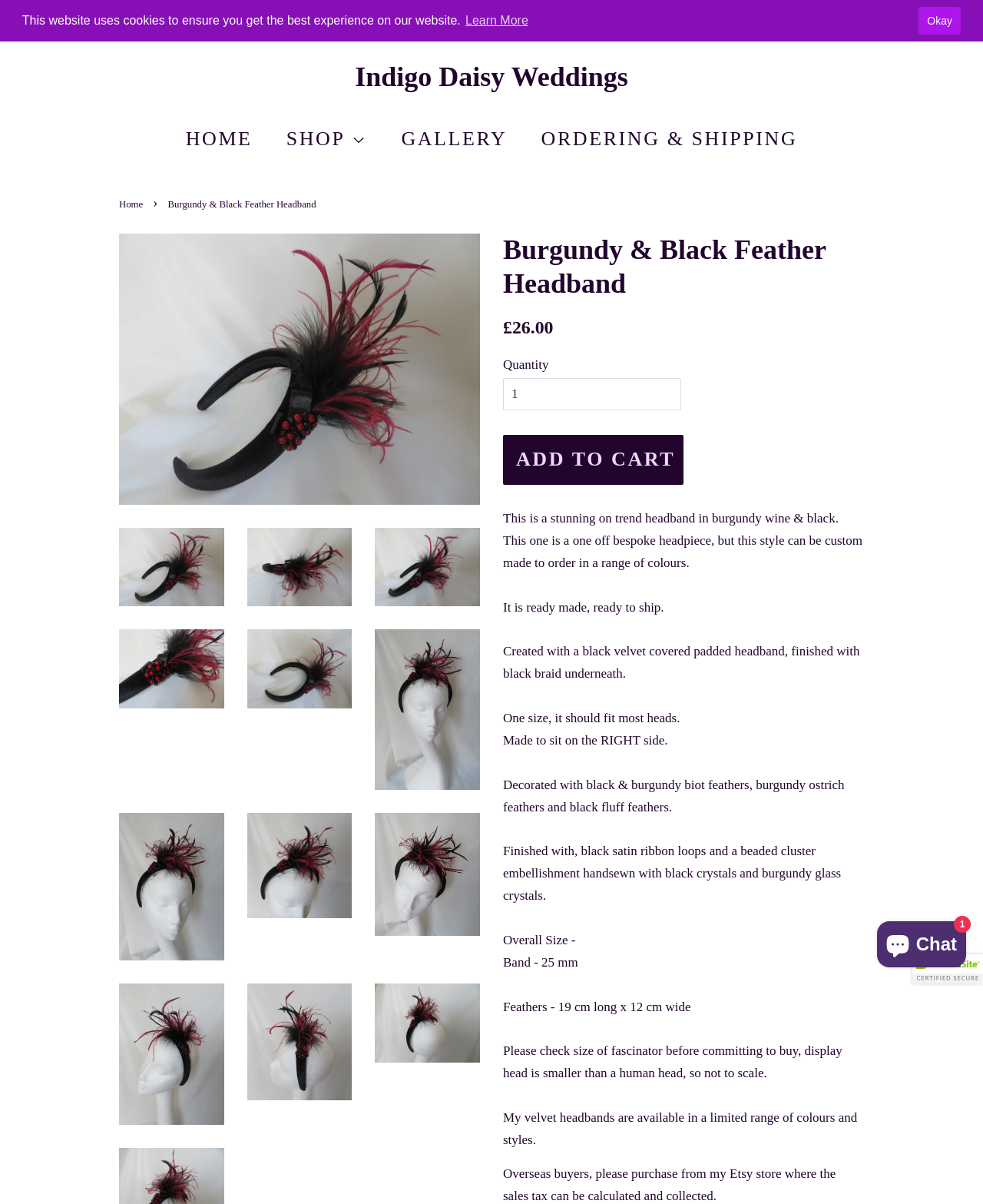Determine the bounding box coordinates of the element's region needed to click to follow the instruction: "log in". Provide these coordinates as four float numbers between 0 and 1, formatted as [left, top, right, bottom].

[0.556, 0.011, 0.585, 0.02]